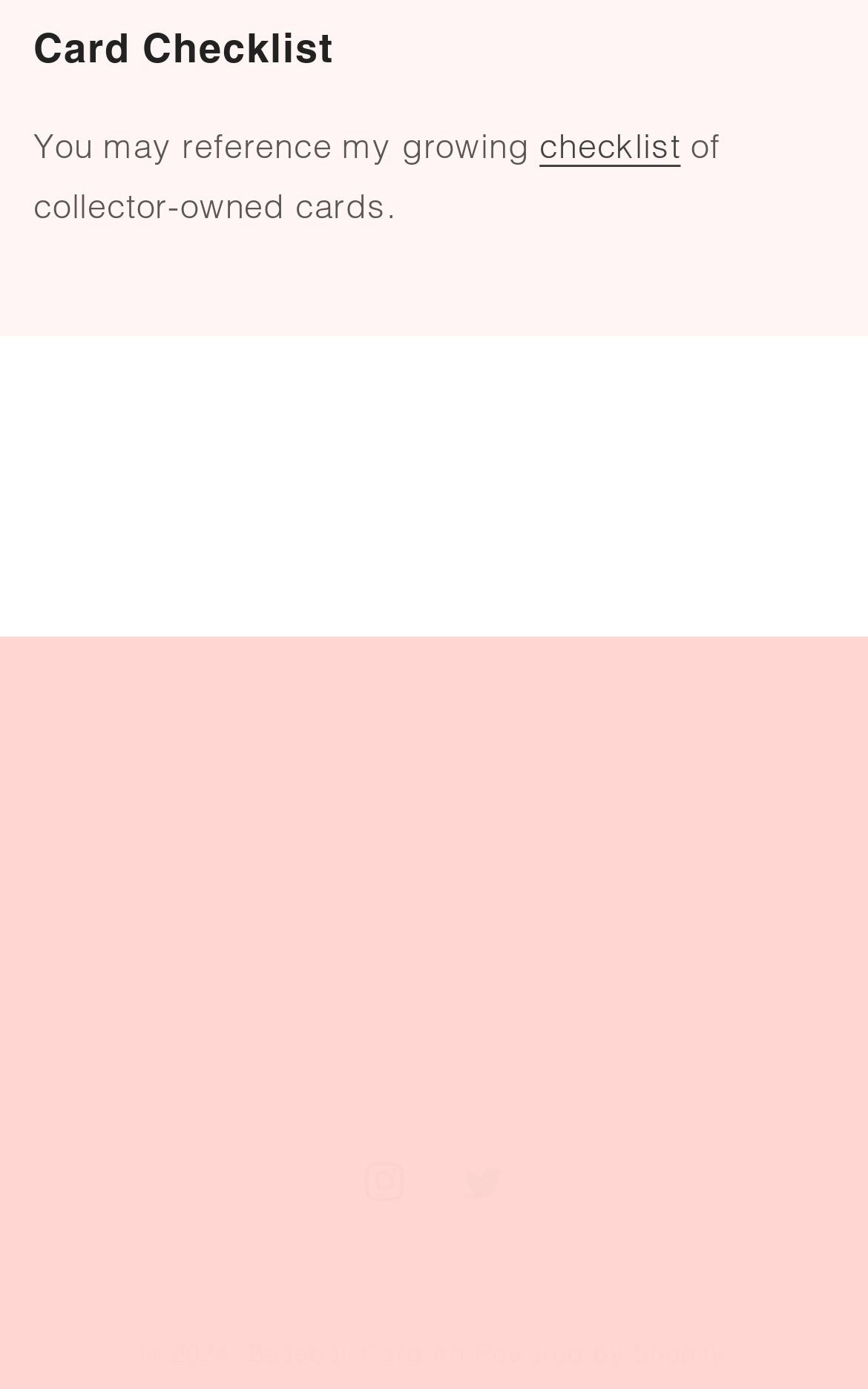Please locate the bounding box coordinates of the region I need to click to follow this instruction: "Open the 'Instagram' link".

[0.387, 0.815, 0.5, 0.886]